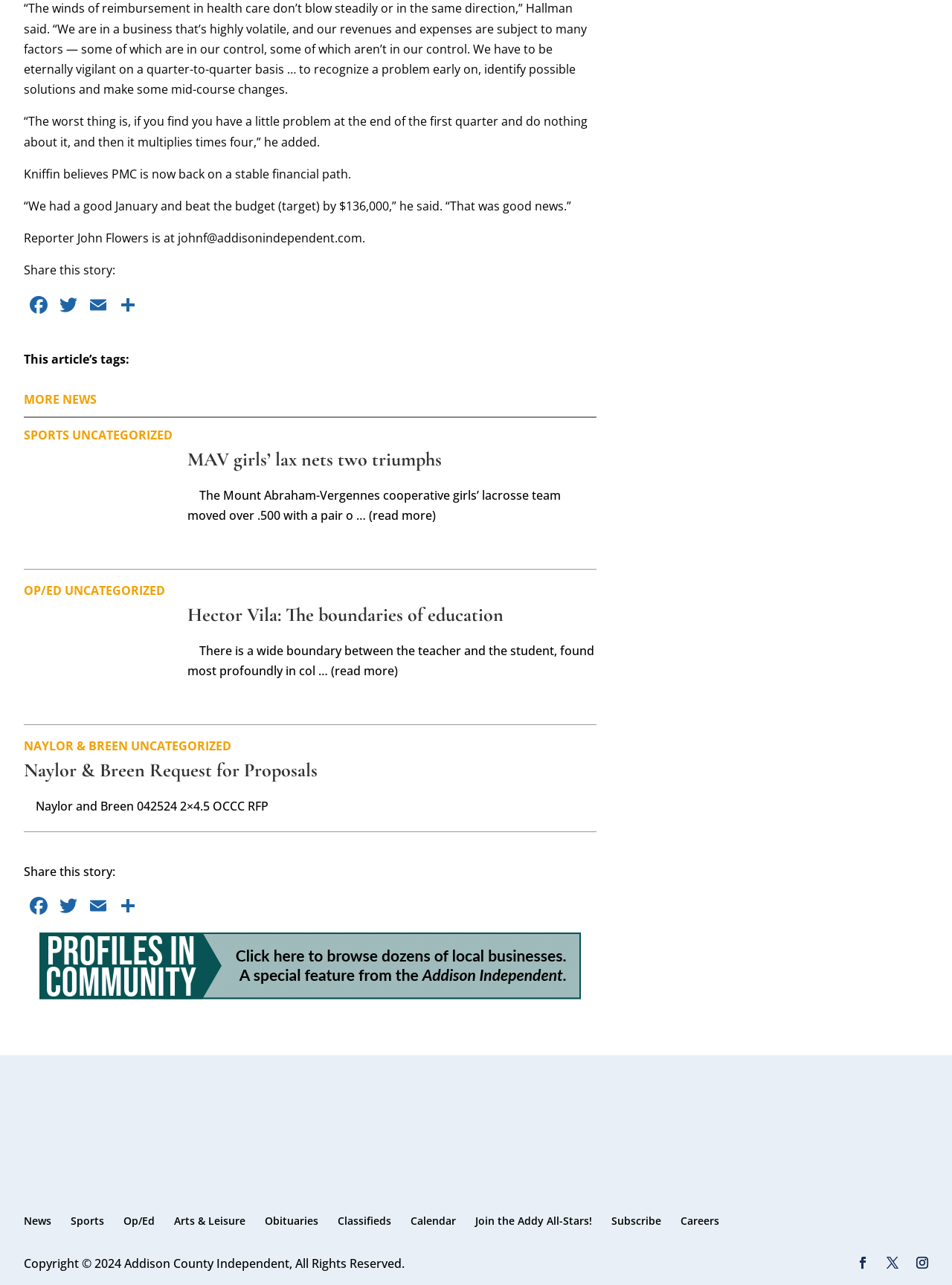Locate the bounding box coordinates of the area where you should click to accomplish the instruction: "View Naylor & Breen Request for Proposals".

[0.025, 0.59, 0.334, 0.608]